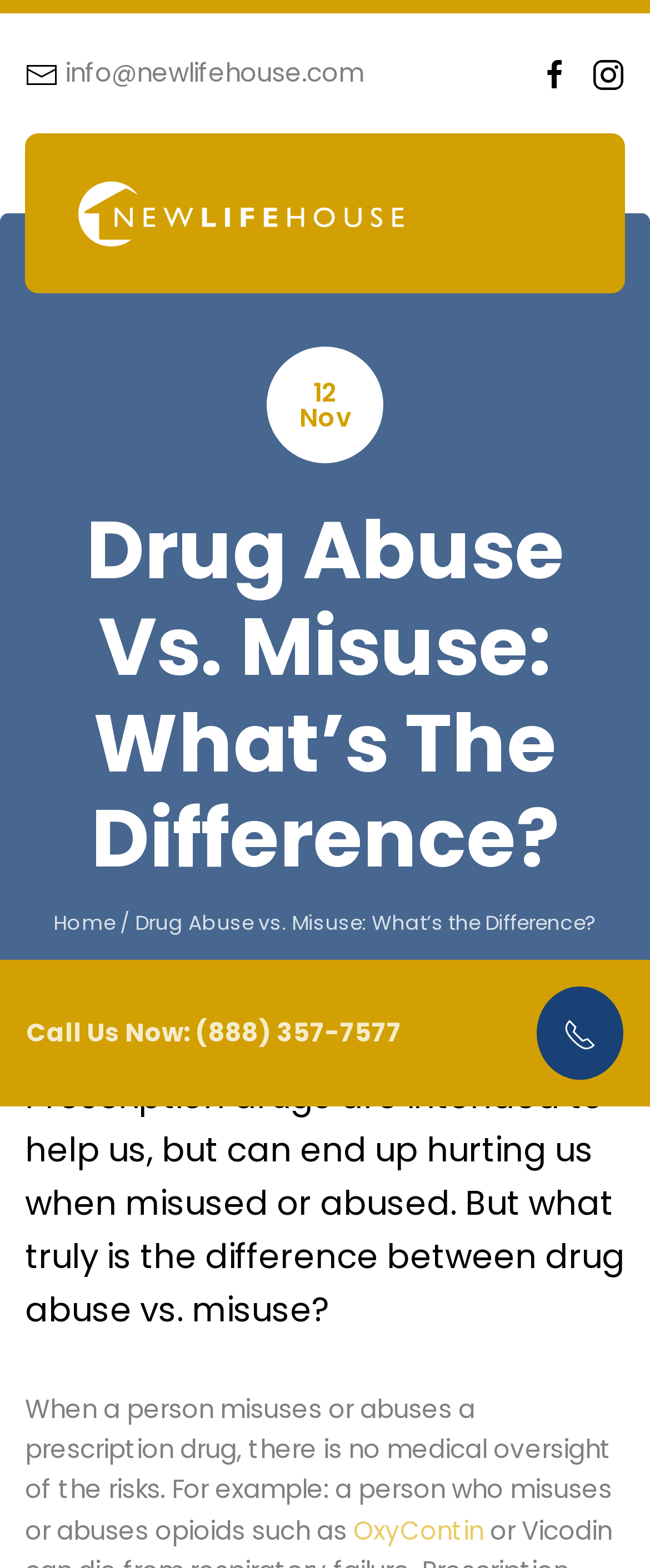Given the element description info@newlifehouse.com, specify the bounding box coordinates of the corresponding UI element in the format (top-left x, top-left y, bottom-right x, bottom-right y). All values must be between 0 and 1.

[0.038, 0.034, 0.559, 0.06]